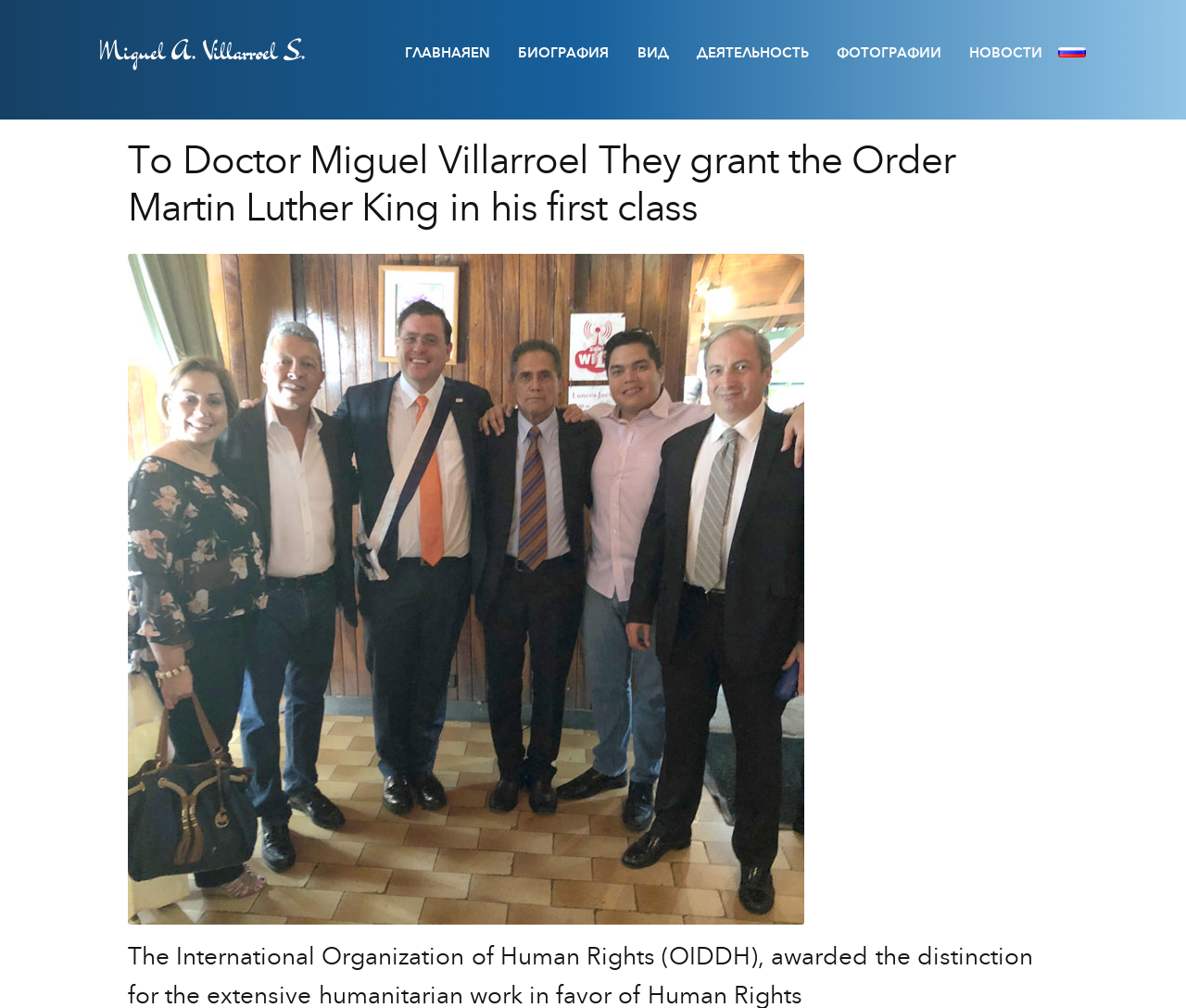Please answer the following query using a single word or phrase: 
How many links are present in the top navigation bar?

7